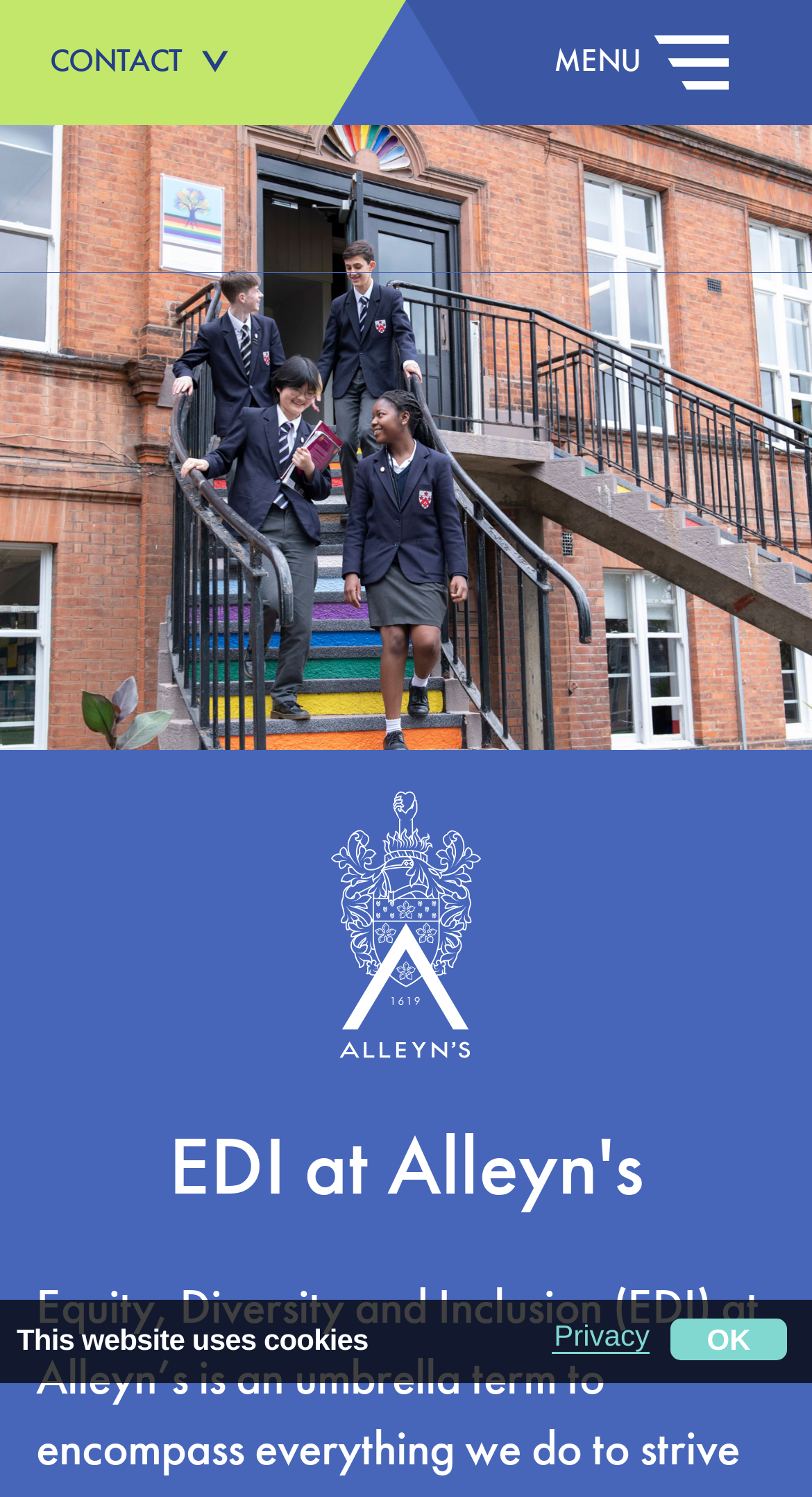What is the text of the heading below the school name?
Kindly offer a comprehensive and detailed response to the question.

I looked at the heading element below the link element with the text 'Alleyn’s School' and found that the text of the heading is 'EDI at Alleyn's'.